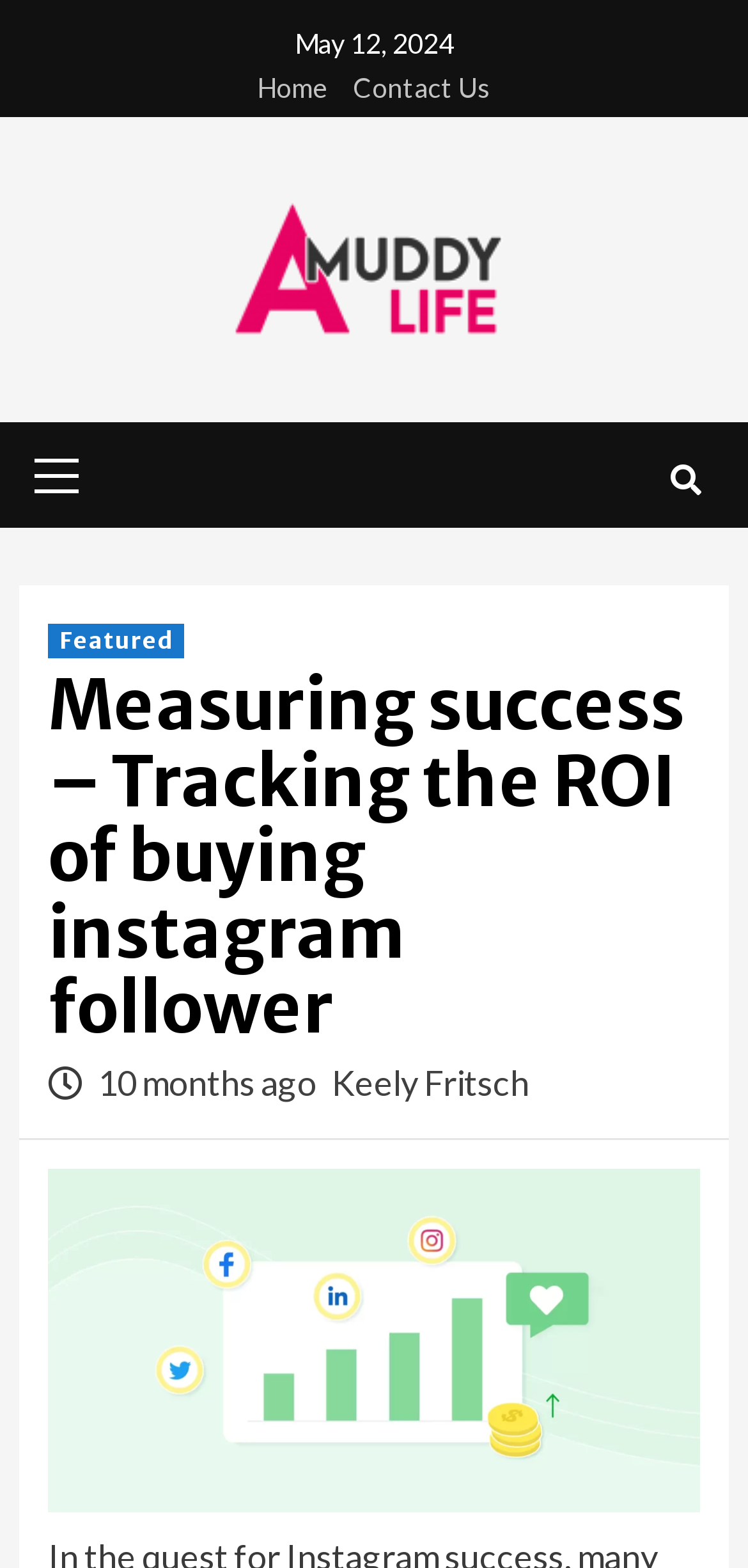Carefully examine the image and provide an in-depth answer to the question: How old is the article?

I found the age of the article by looking at the link element with the text '10 months ago' which is located below the article title.